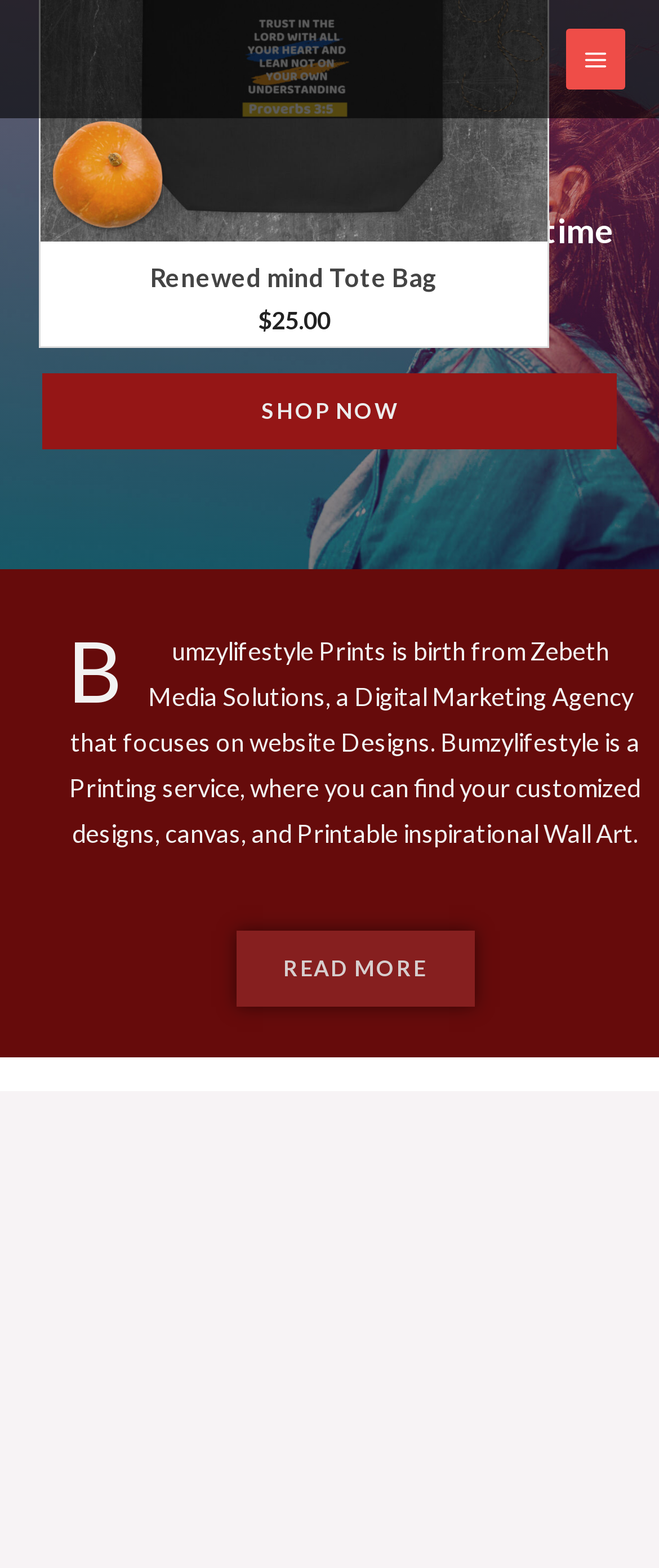Please reply to the following question using a single word or phrase: 
What is the main purpose of Bumzylifestyle?

Printing service